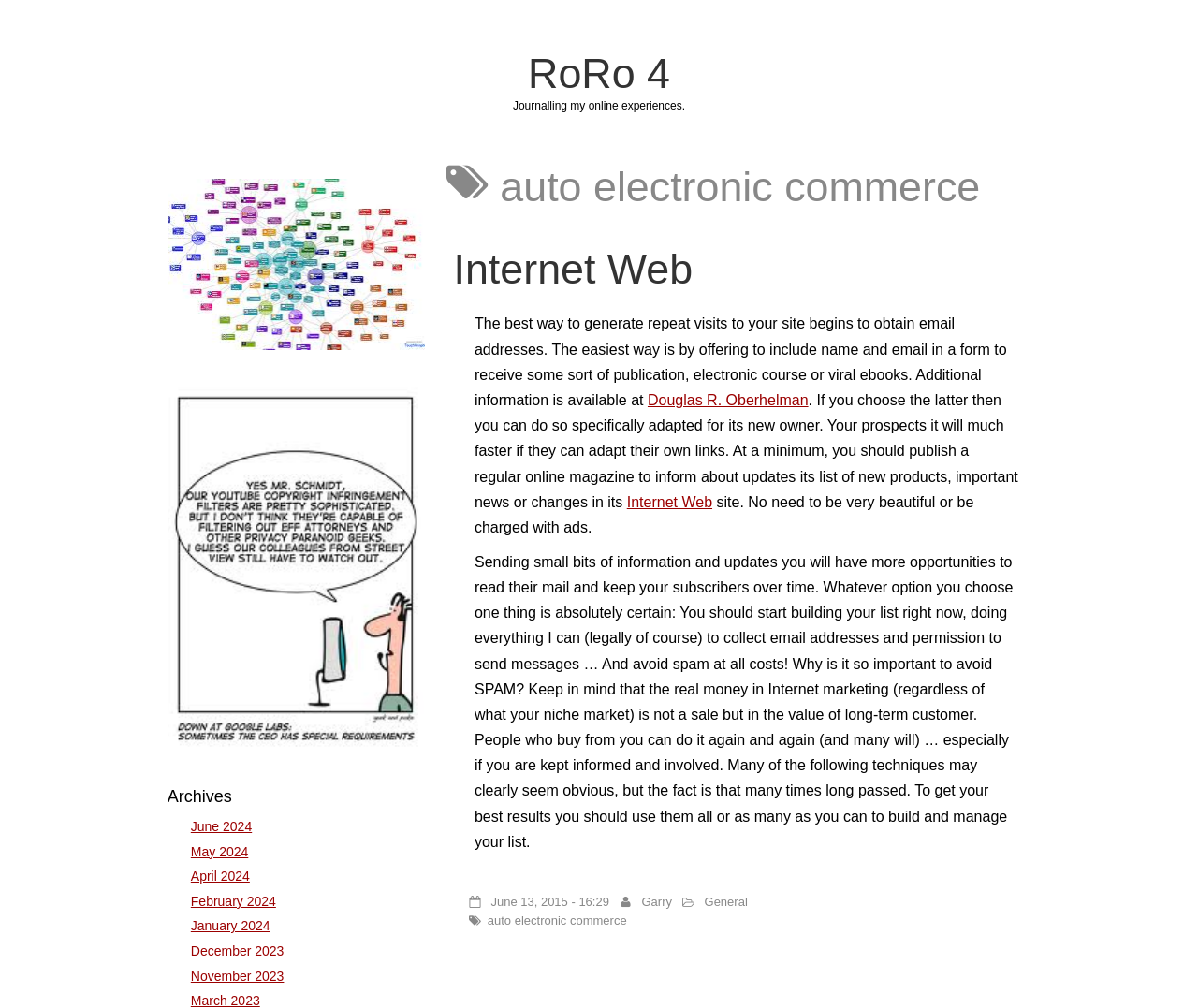What is the purpose of offering a publication or electronic course?
Please give a well-detailed answer to the question.

According to the article, offering a publication or electronic course is a way to obtain email addresses from visitors, which can be used to build a list and send updates or messages.